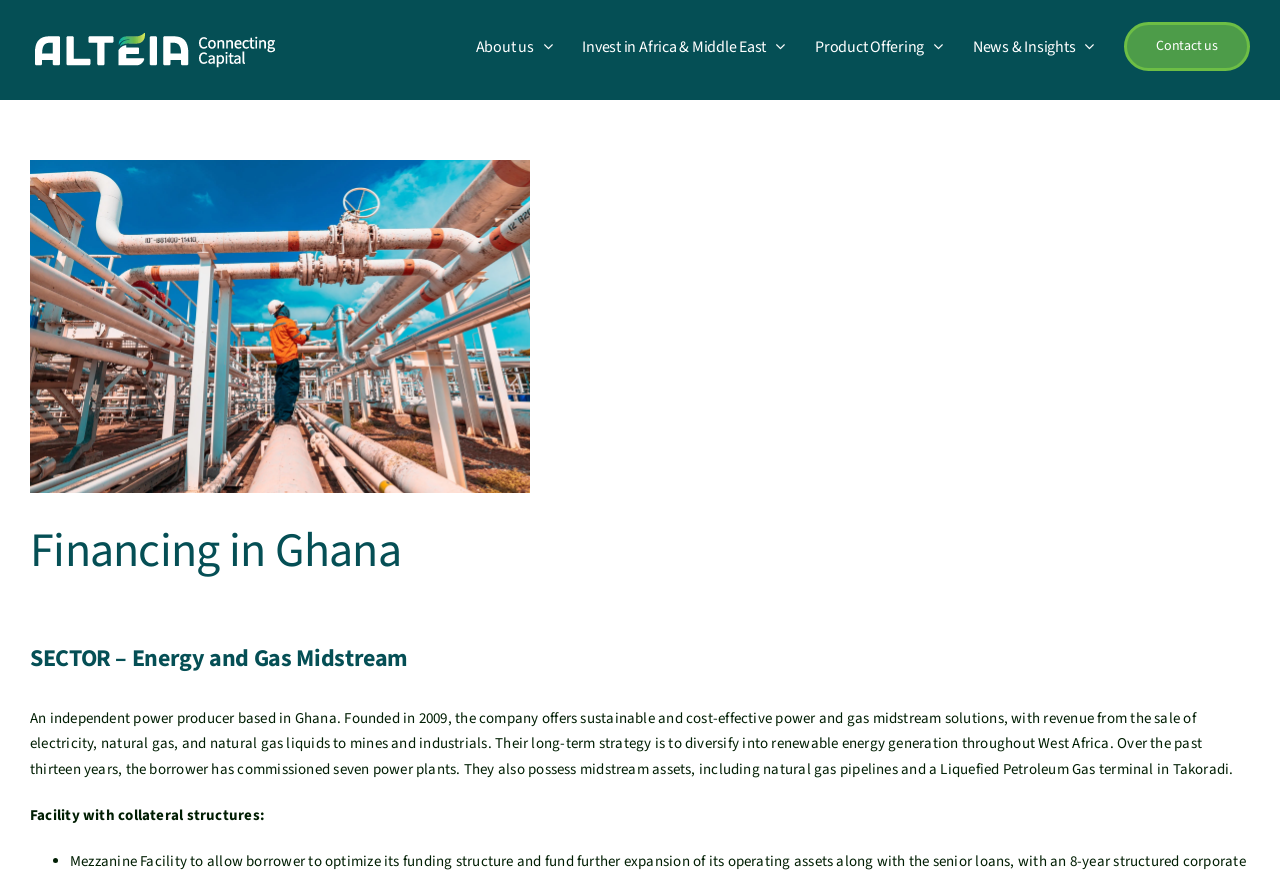Identify and extract the main heading of the webpage.

Financing in Ghana